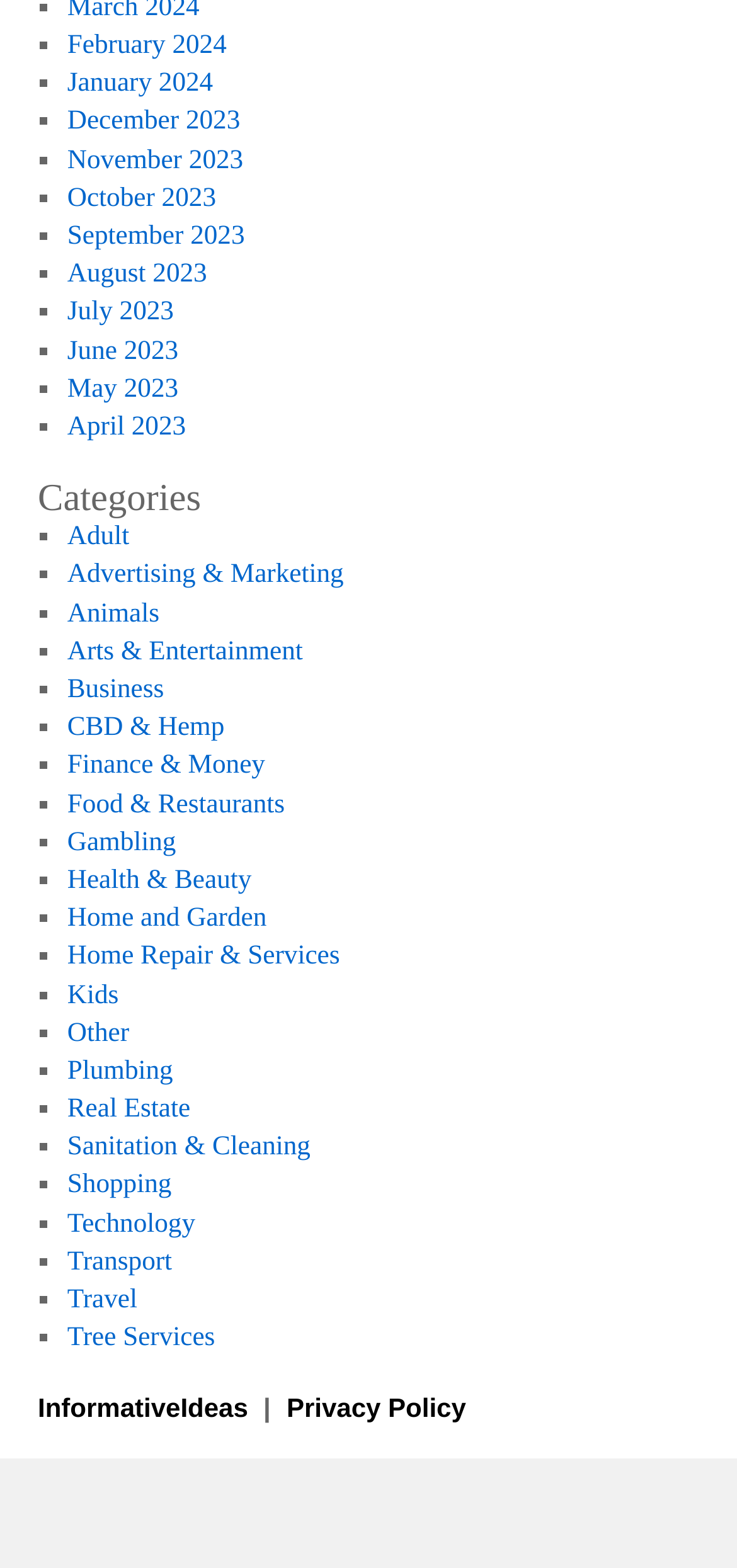Answer the question in one word or a short phrase:
What is the link at the bottom of the webpage?

InformativeIdeas